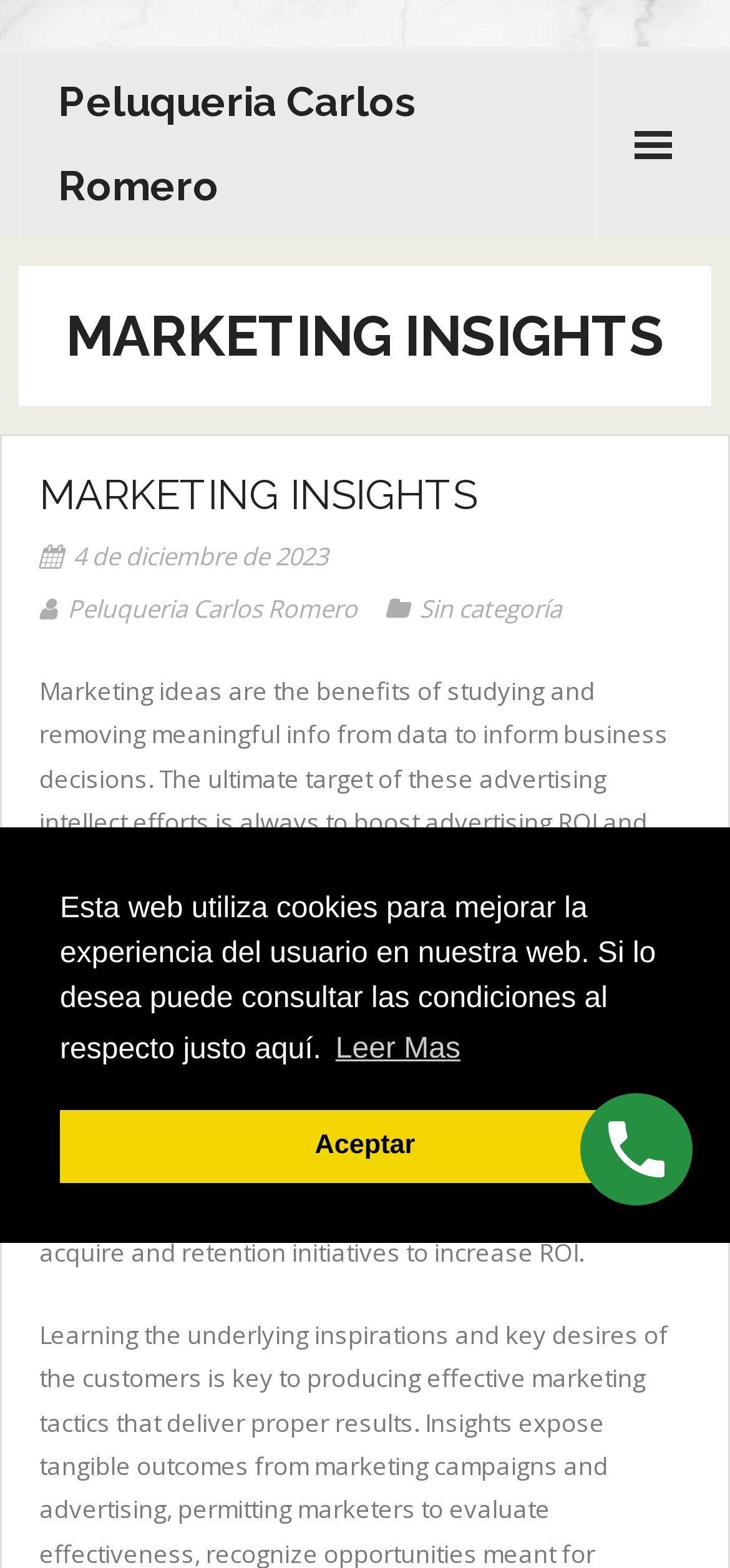Please respond in a single word or phrase: 
How many links are there in the navigation menu?

8